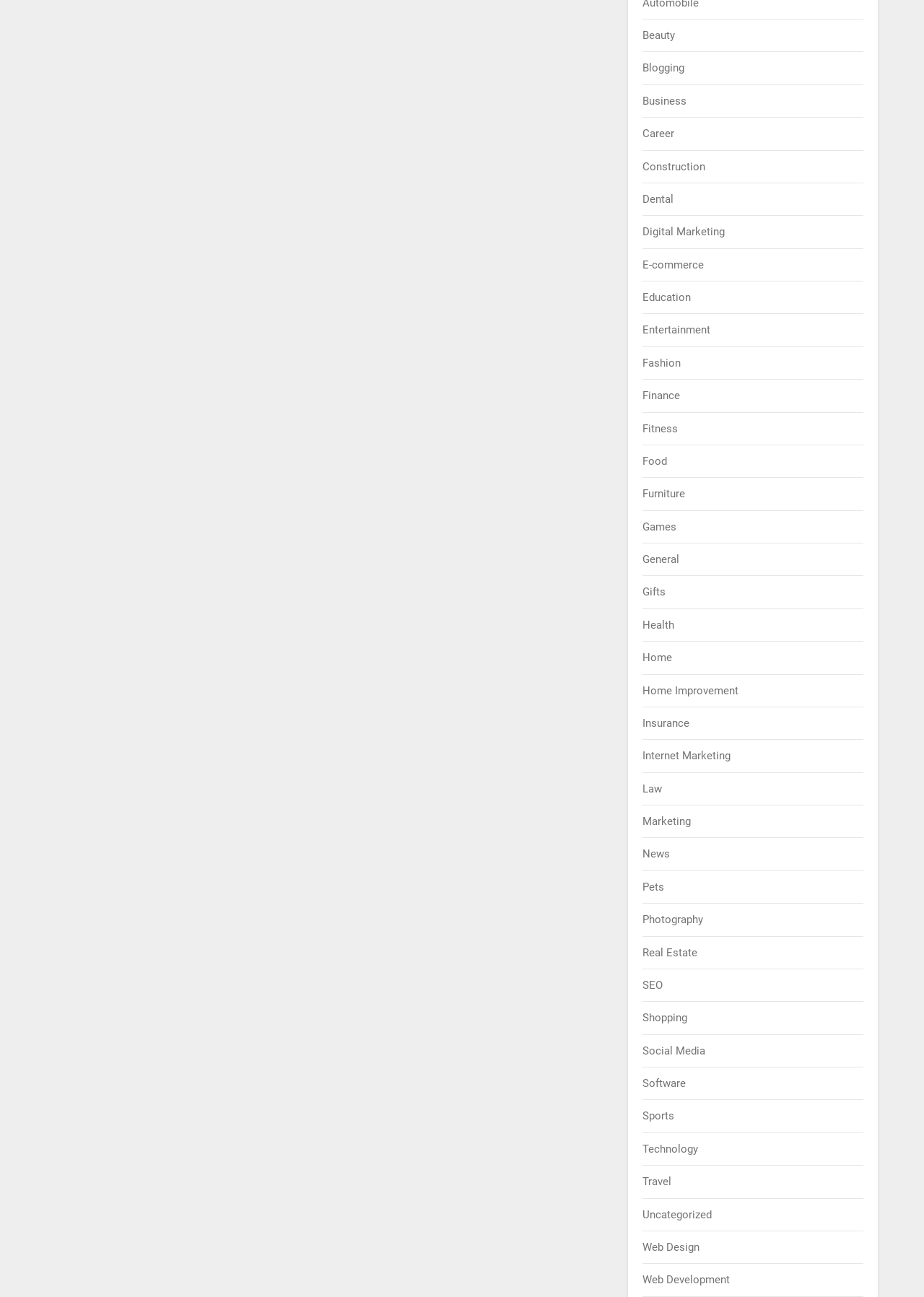What is the category located at the bottom?
Answer the question in a detailed and comprehensive manner.

By analyzing the y2 coordinates of the link elements, I found that the link element with the OCR text 'Web Development' has the largest y2 value, indicating that it is located at the bottom of the list.